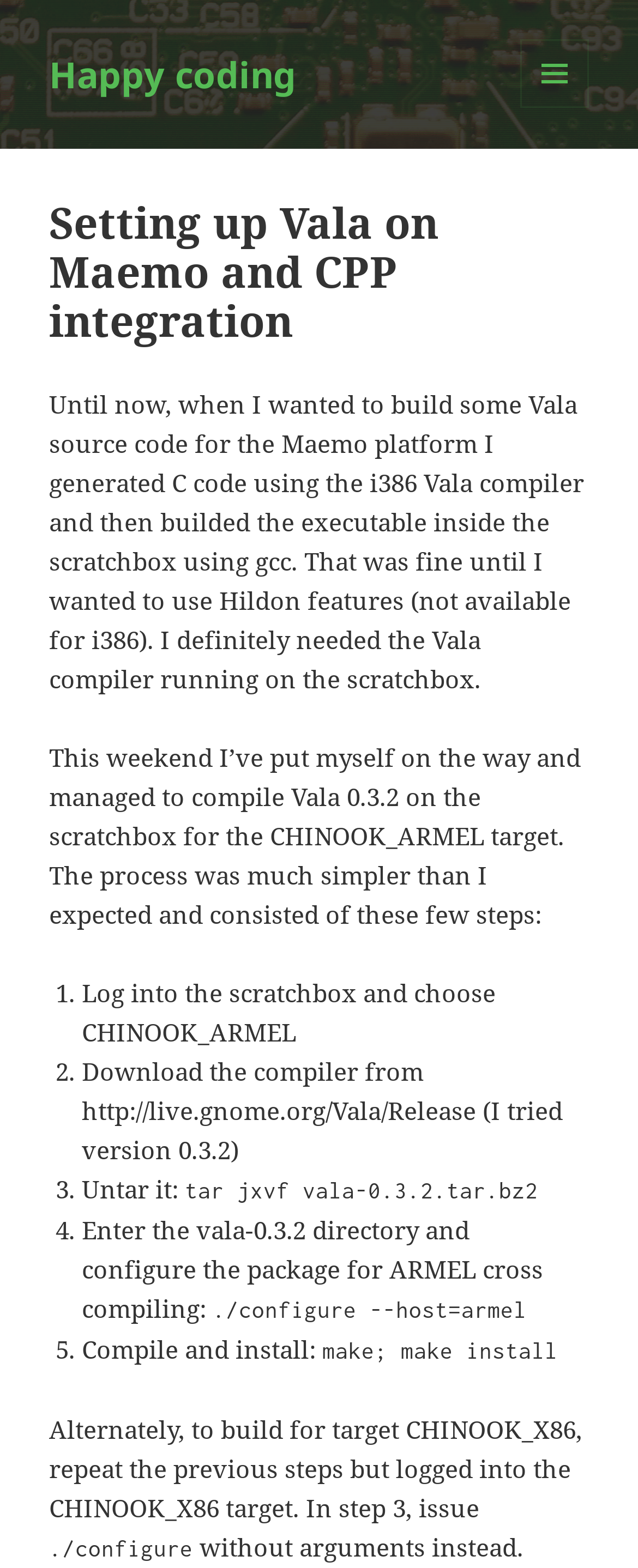Locate the bounding box of the UI element based on this description: "Happy coding". Provide four float numbers between 0 and 1 as [left, top, right, bottom].

[0.077, 0.031, 0.464, 0.063]